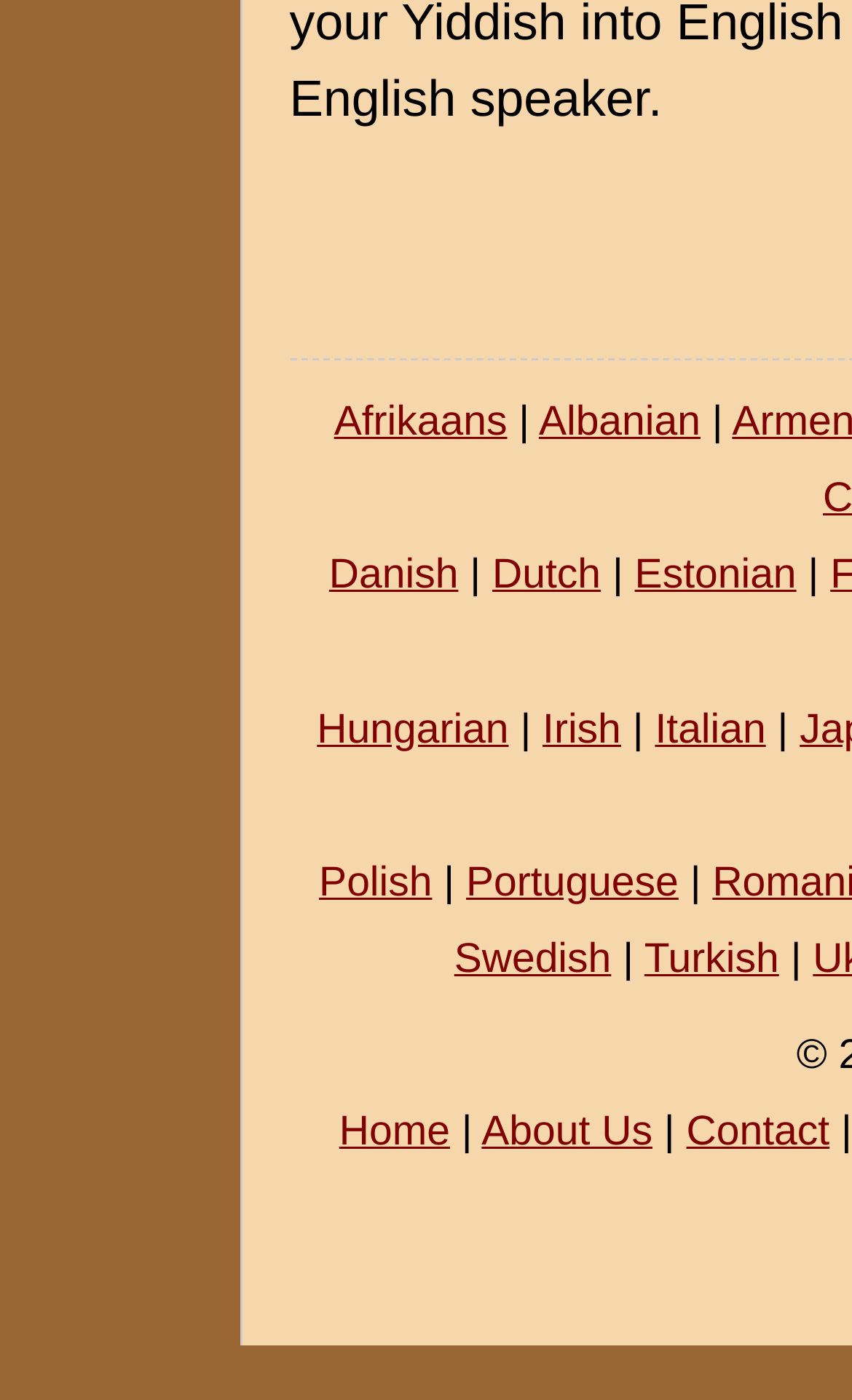Extract the bounding box of the UI element described as: "Portuguese".

[0.547, 0.614, 0.796, 0.647]